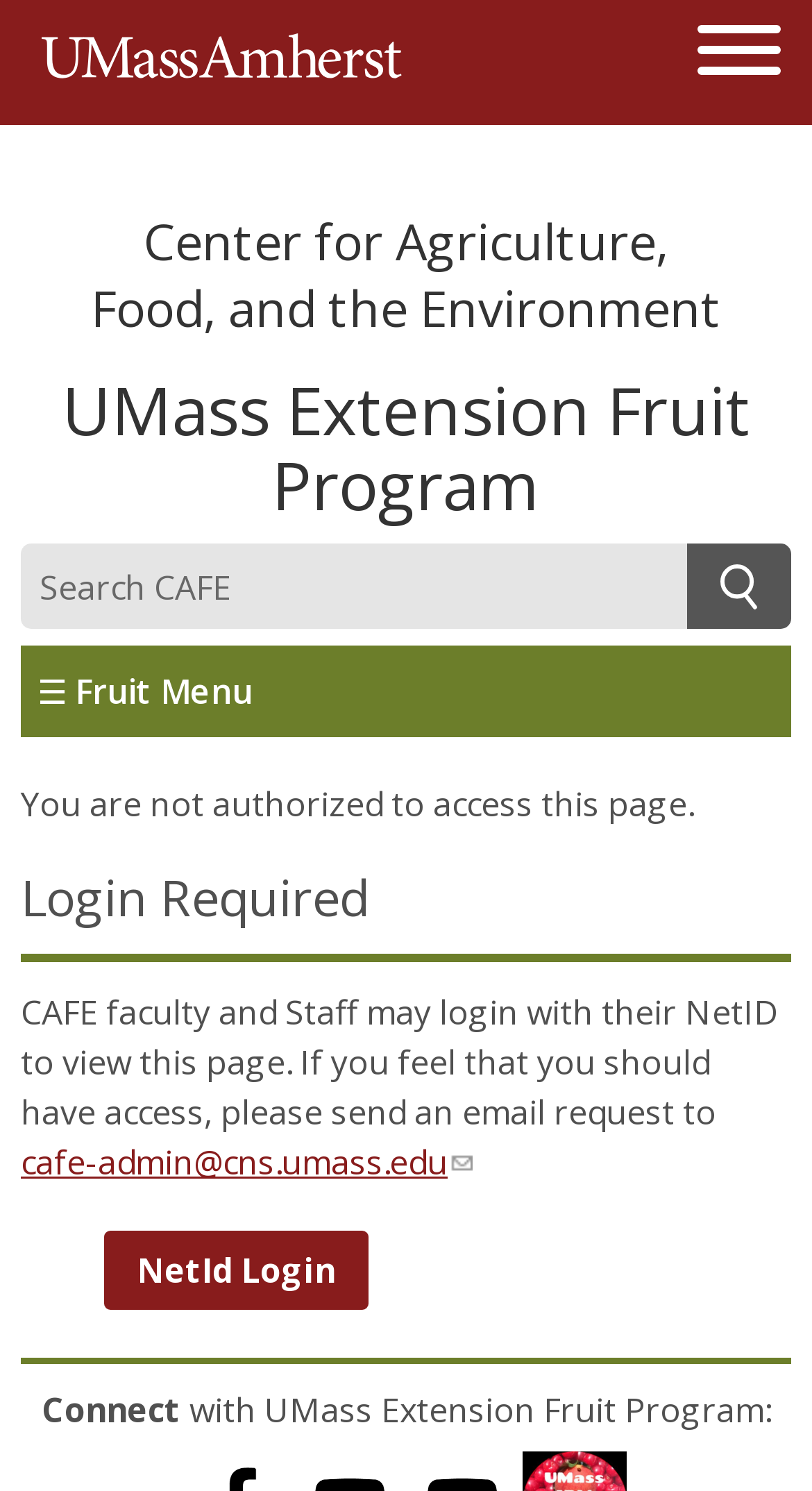Given the description "Search UMass.edu", determine the bounding box of the corresponding UI element.

[0.54, 0.843, 0.853, 0.977]